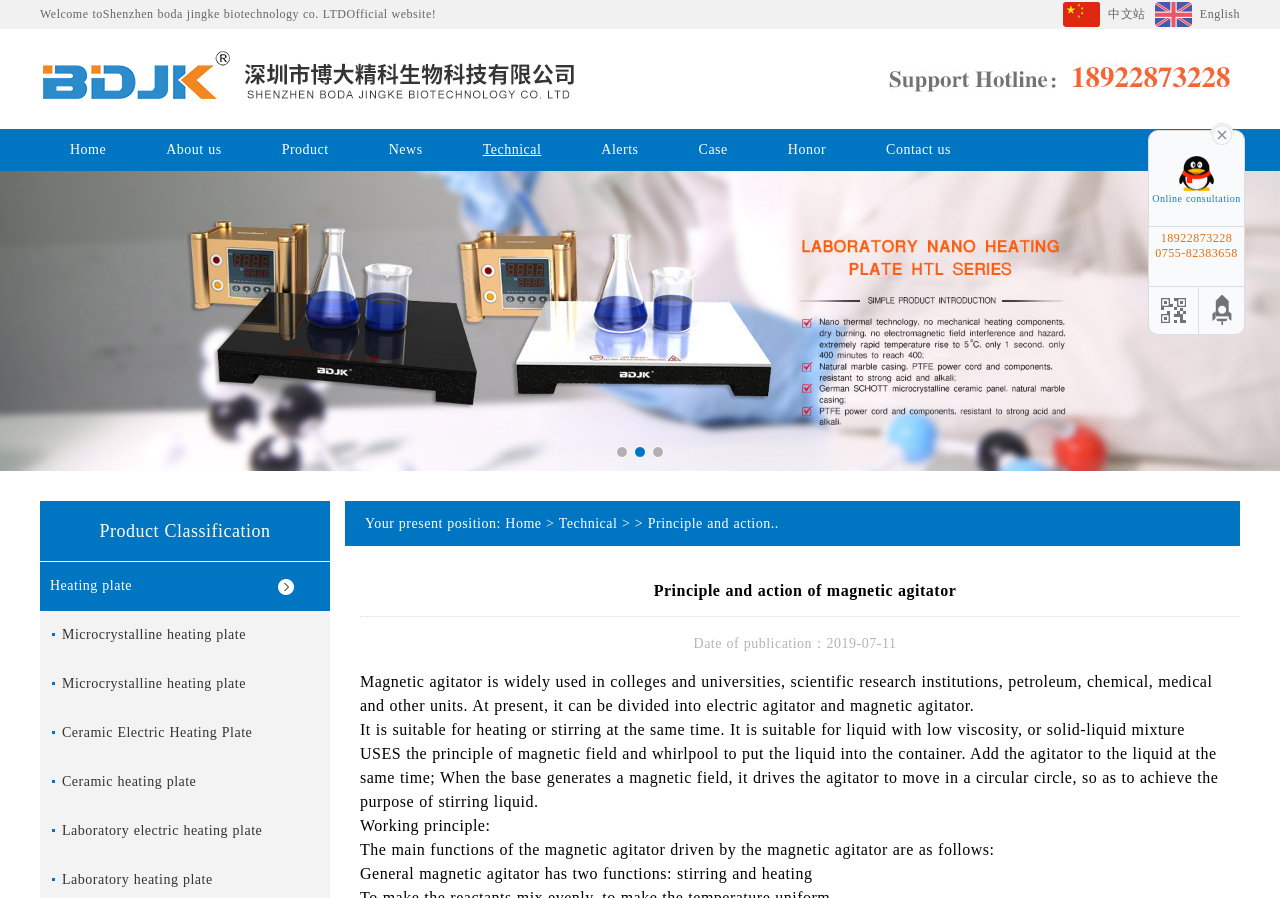What is the purpose of the magnetic agitator?
Give a one-word or short phrase answer based on the image.

Stirring and heating